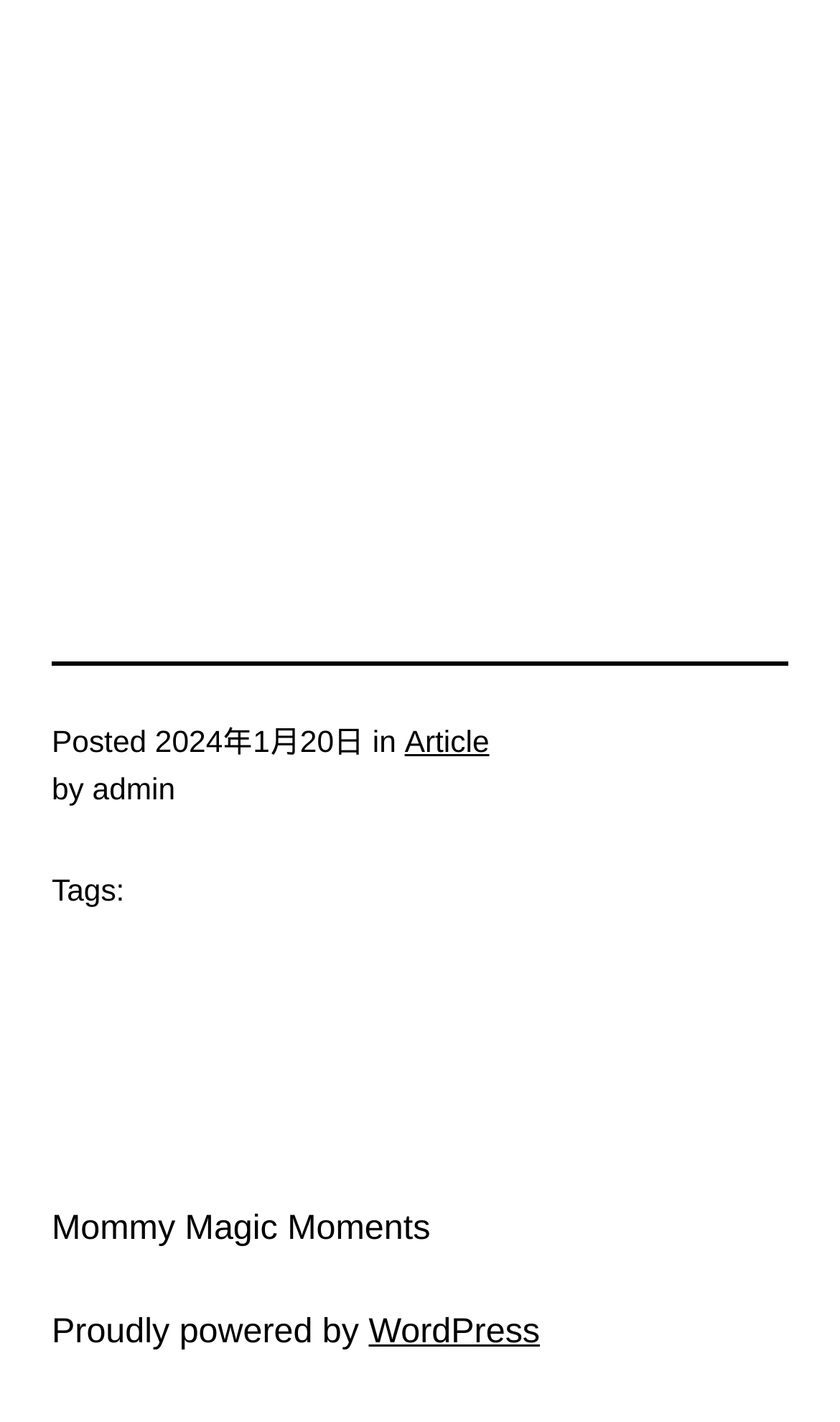From the screenshot, find the bounding box of the UI element matching this description: "WordPress". Supply the bounding box coordinates in the form [left, top, right, bottom], each a float between 0 and 1.

[0.439, 0.922, 0.643, 0.949]